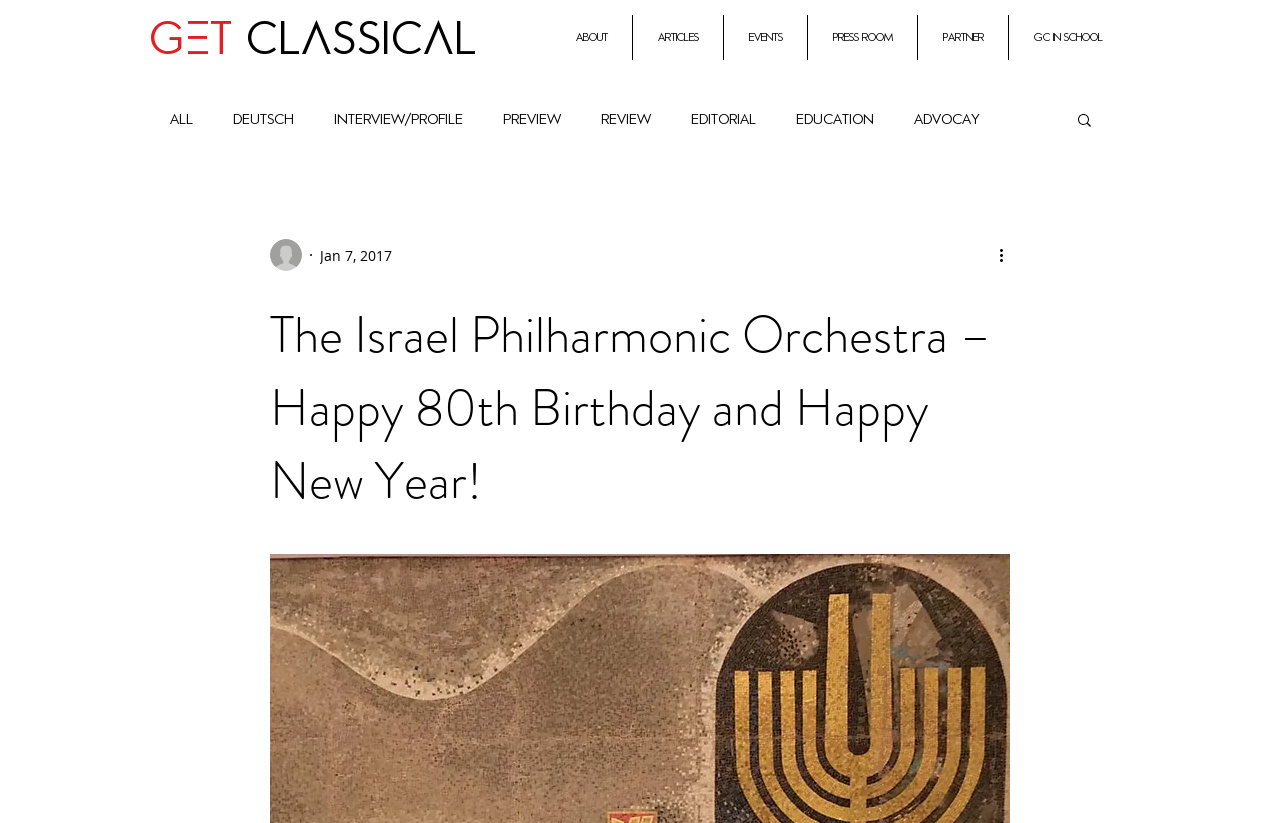Determine the bounding box coordinates for the HTML element mentioned in the following description: "Cultural History". The coordinates should be a list of four floats ranging from 0 to 1, represented as [left, top, right, bottom].

[0.164, 0.329, 0.262, 0.349]